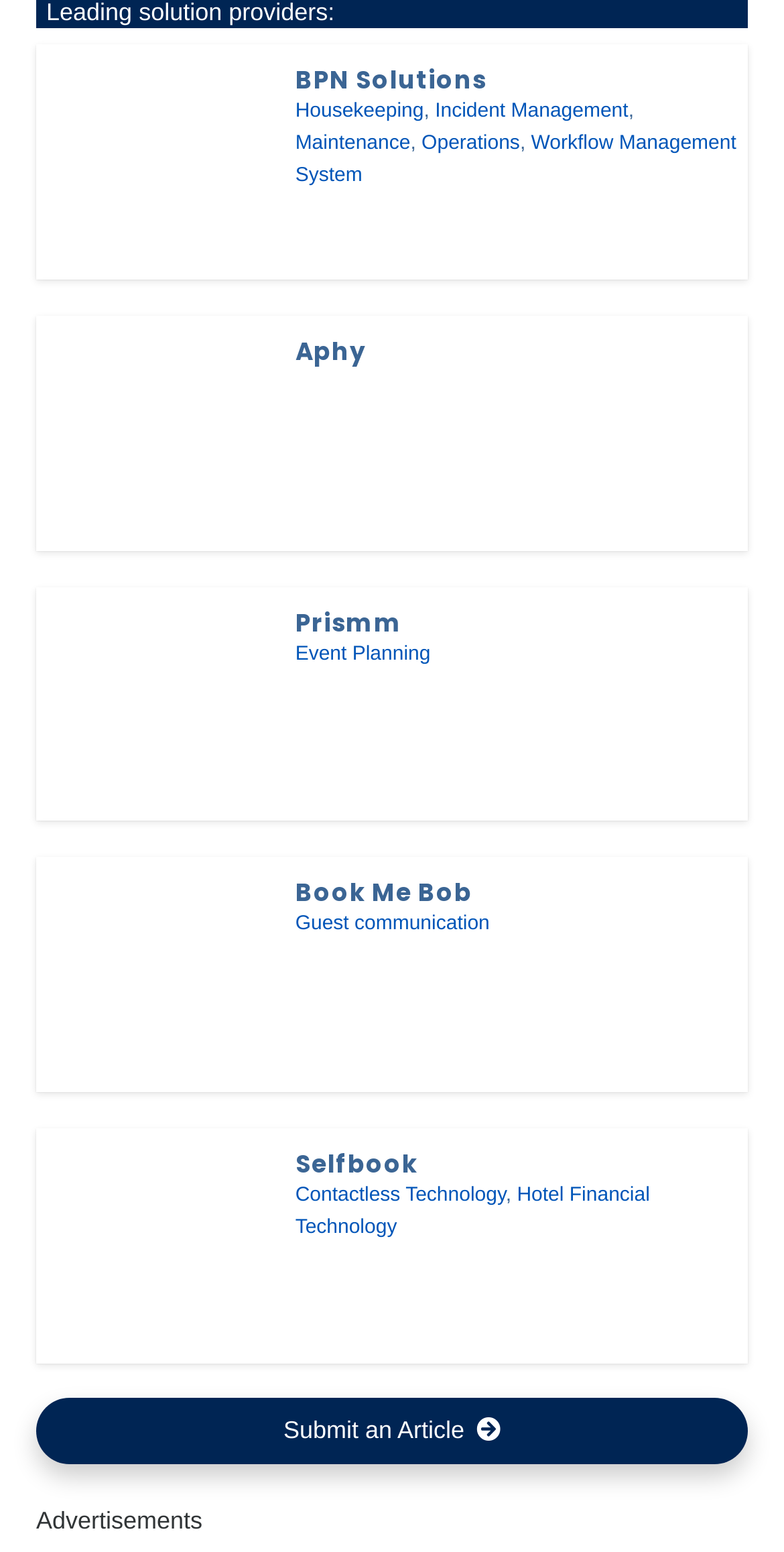Locate the bounding box coordinates of the element to click to perform the following action: 'learn about Event Planning'. The coordinates should be given as four float values between 0 and 1, in the form of [left, top, right, bottom].

[0.377, 0.403, 0.549, 0.418]